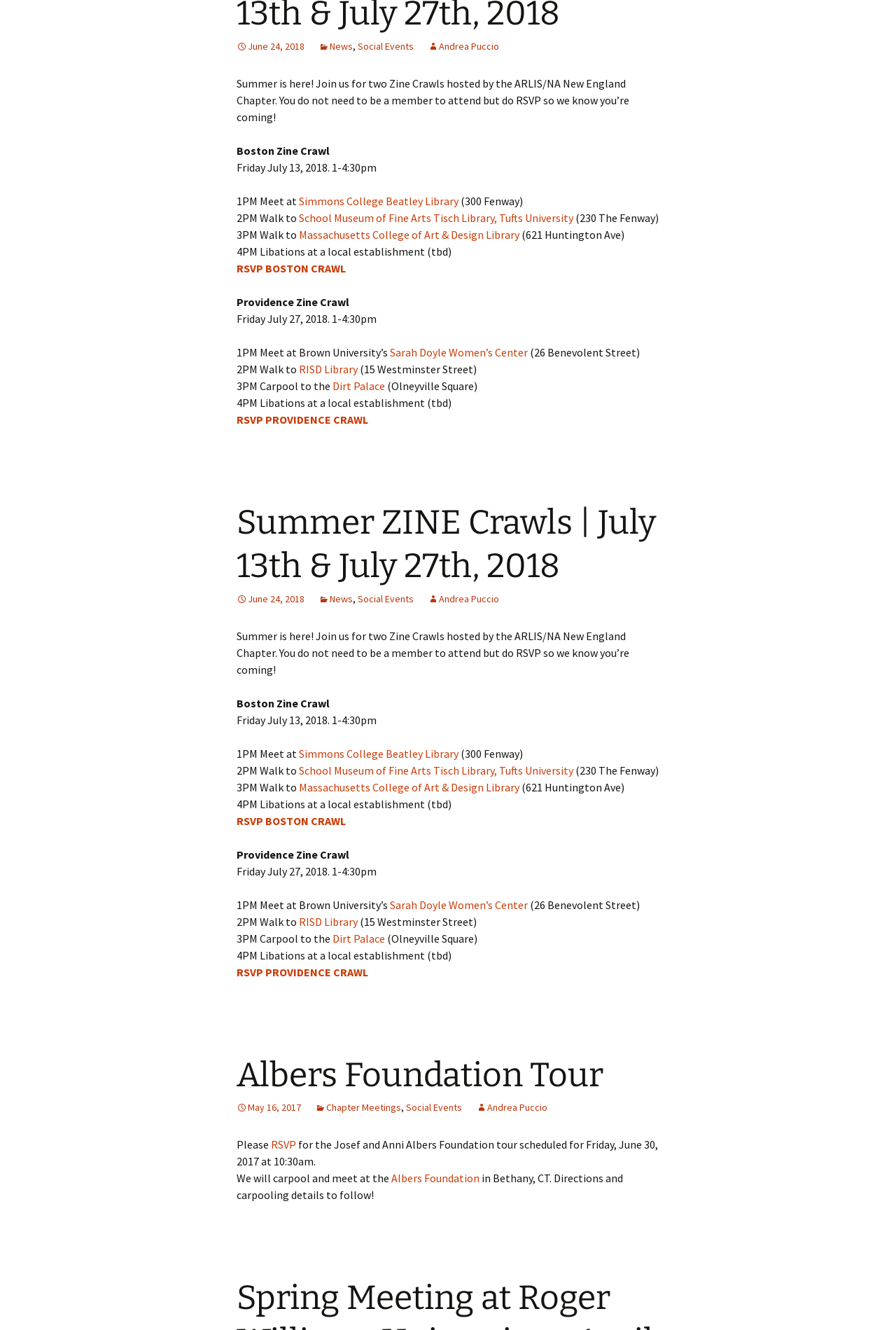Answer with a single word or phrase: 
What is the time of the 1PM Meet at Brown University’s event?

1PM